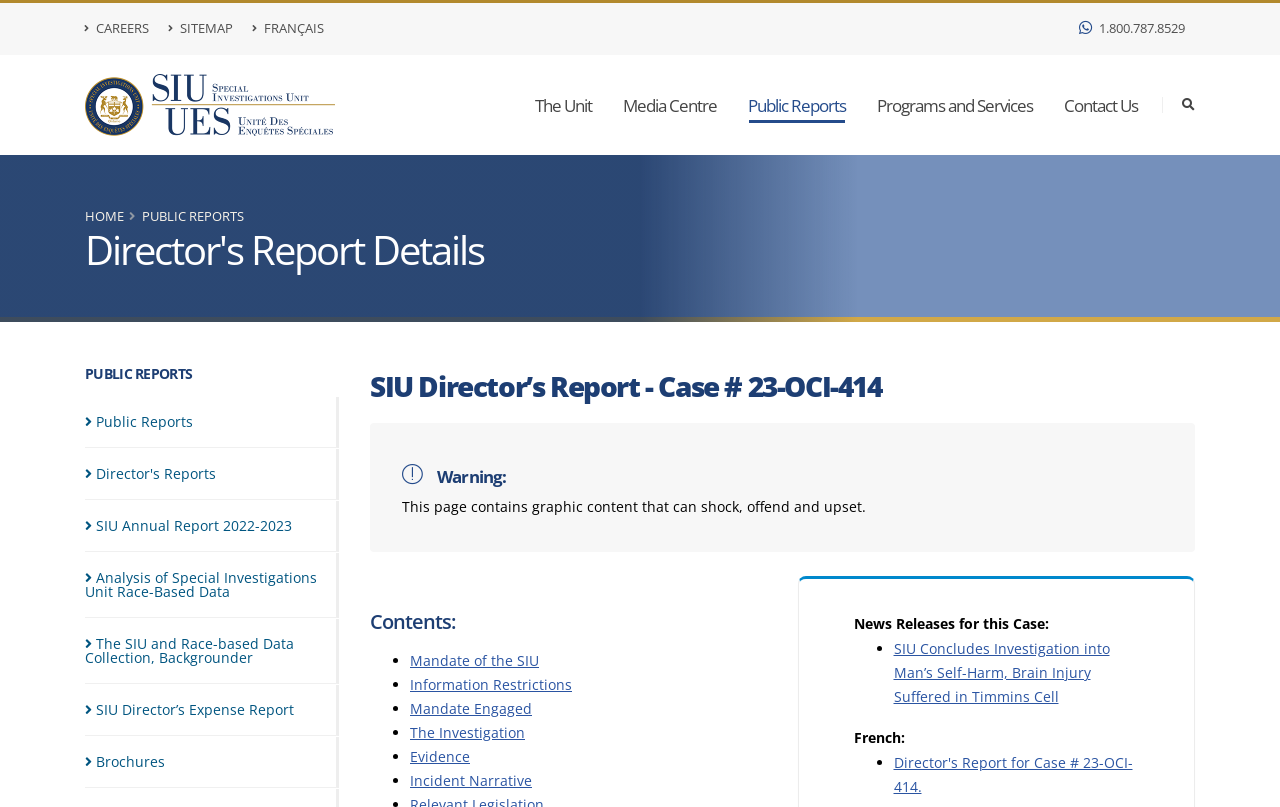Using the provided element description: "Media Centre", determine the bounding box coordinates of the corresponding UI element in the screenshot.

[0.476, 0.069, 0.572, 0.193]